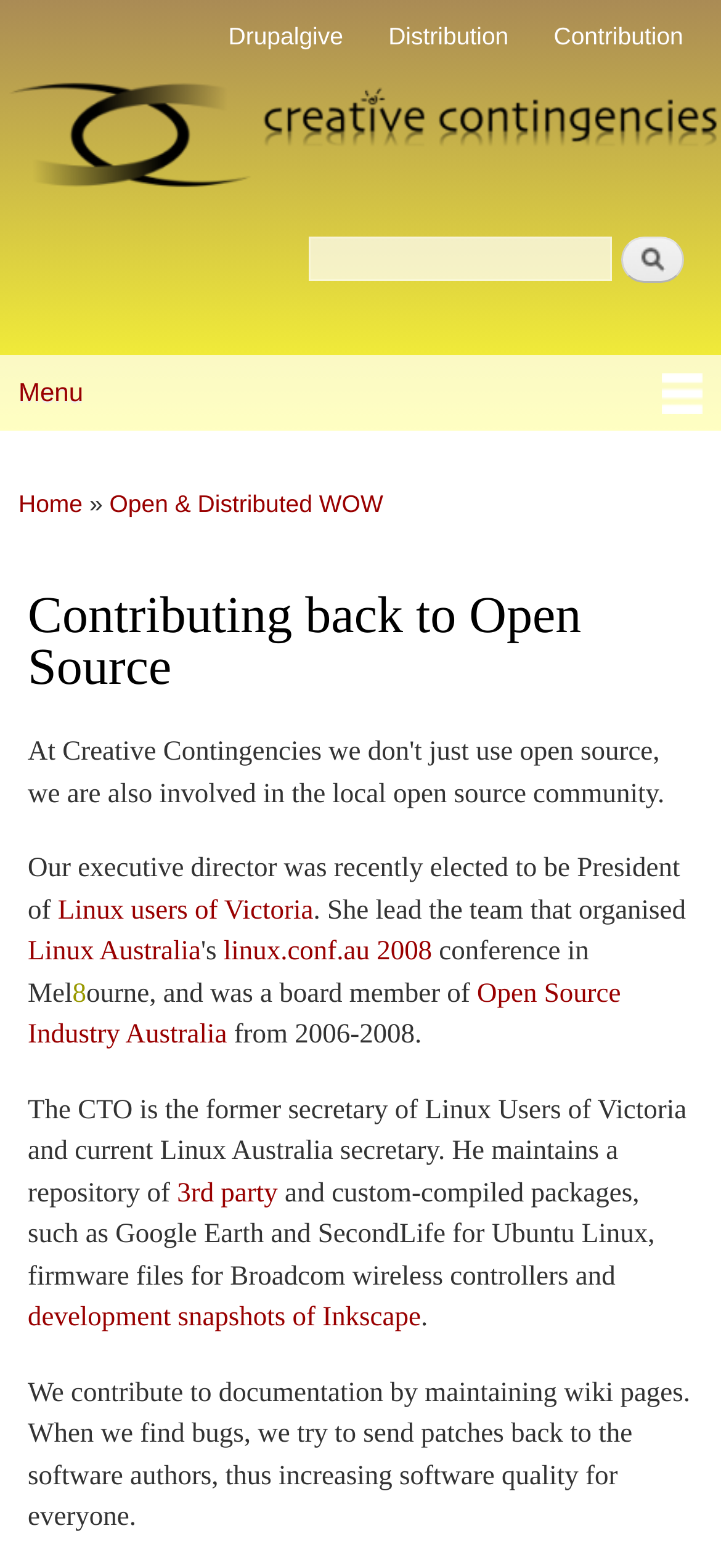Locate the bounding box coordinates of the area that needs to be clicked to fulfill the following instruction: "Check Regulatory & Compliance". The coordinates should be in the format of four float numbers between 0 and 1, namely [left, top, right, bottom].

None